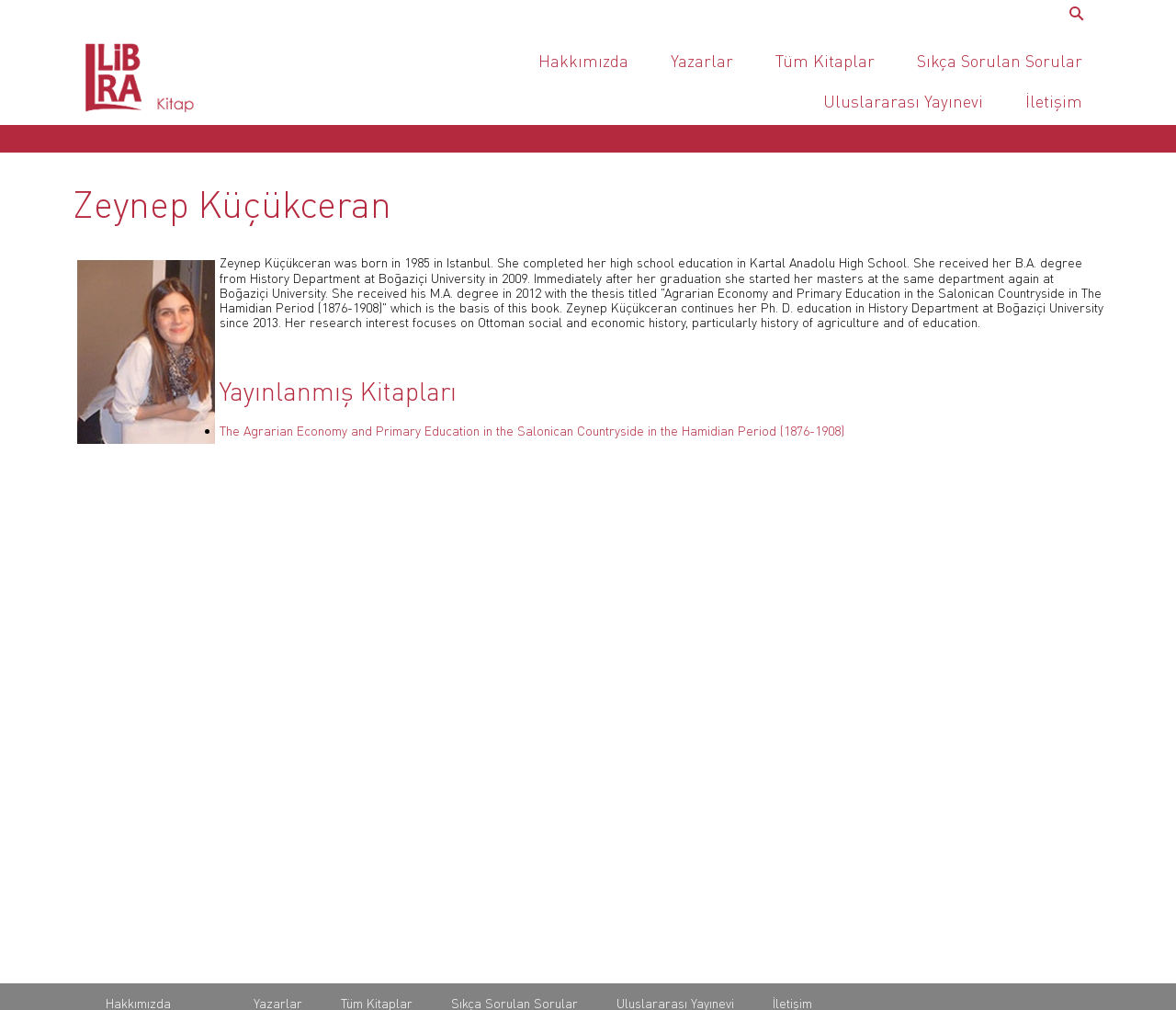Refer to the image and provide an in-depth answer to the question: 
What is the title of the author's book?

The title of the author's book can be found in the 'Yayınlanmış Kitapları' section, which lists the book with the given title.